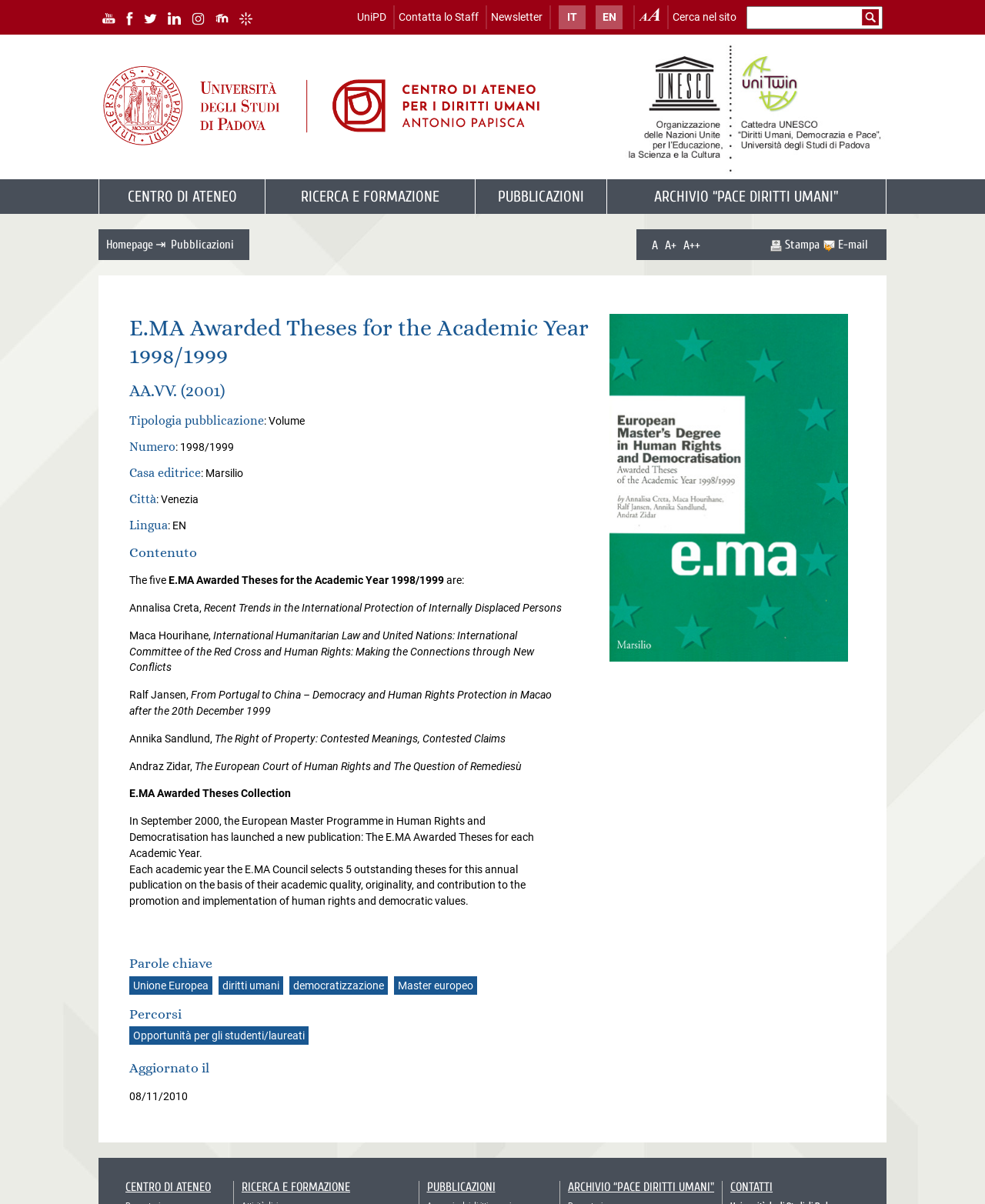Refer to the image and provide an in-depth answer to the question:
What is the name of the center?

The name of the center can be found in the top-left corner of the webpage, where it is written 'Centro di Ateneo per i Diritti Umani - Università di Padova'.